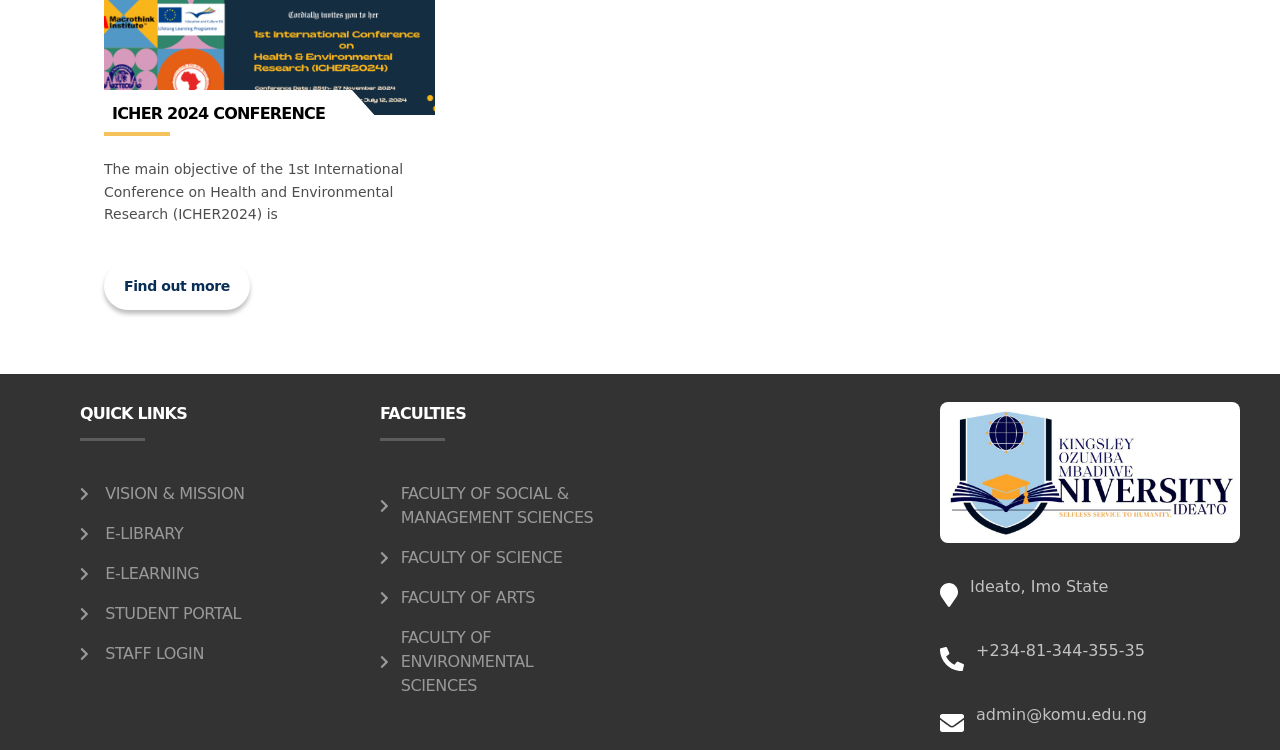Can you pinpoint the bounding box coordinates for the clickable element required for this instruction: "Visit the 'VISION & MISSION' page"? The coordinates should be four float numbers between 0 and 1, i.e., [left, top, right, bottom].

[0.082, 0.646, 0.191, 0.671]